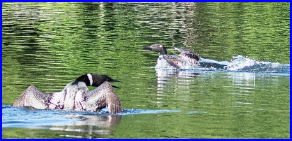What is the name of the pond in the background?
Please respond to the question with a detailed and thorough explanation.

The caption describes the vibrant, reflective waters of Long Pond as the backdrop of the image, indicating that the scene is taking place at Long Pond.